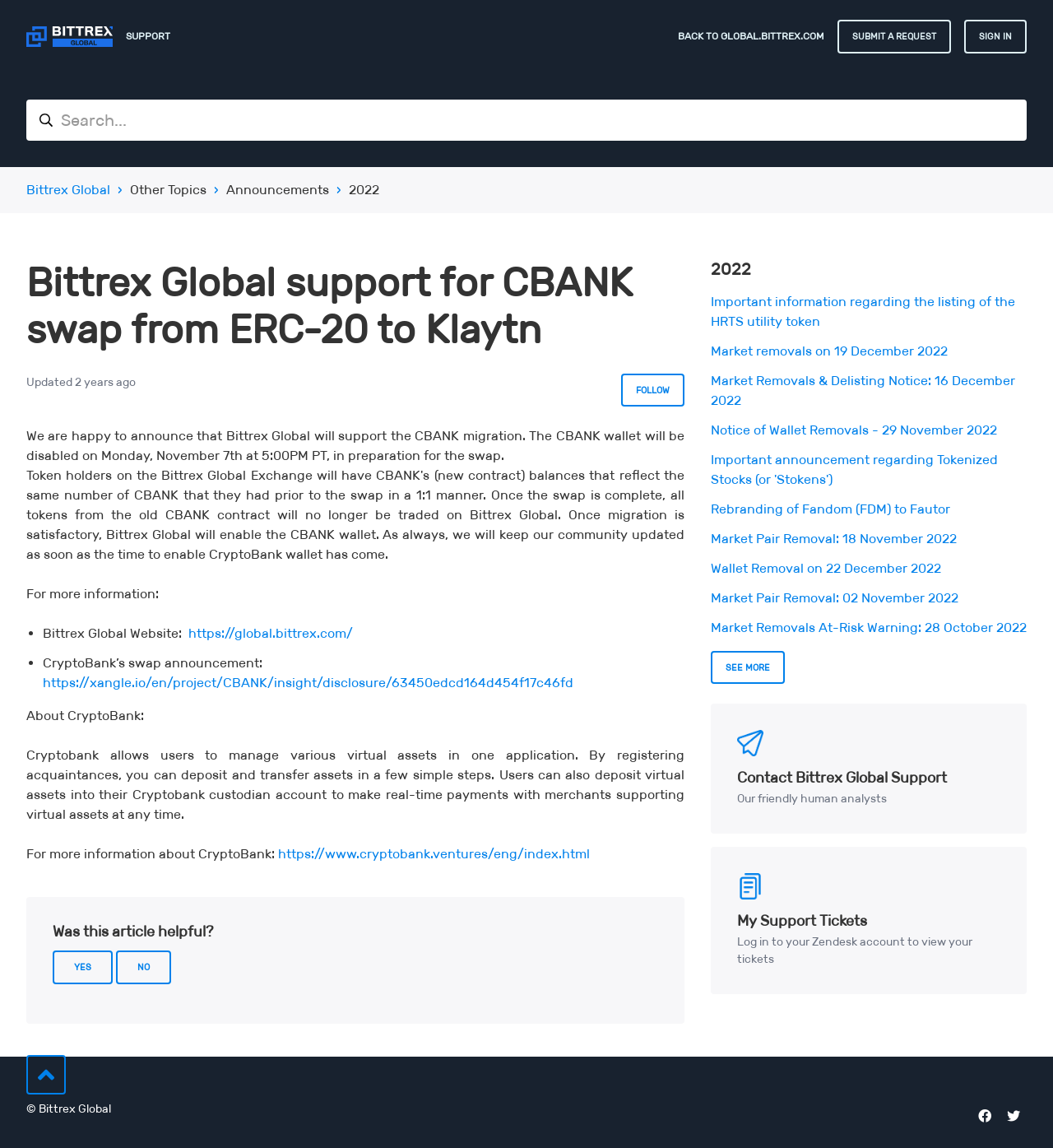What is the name of the cryptocurrency exchange?
Provide a concise answer using a single word or phrase based on the image.

Bittrex Global